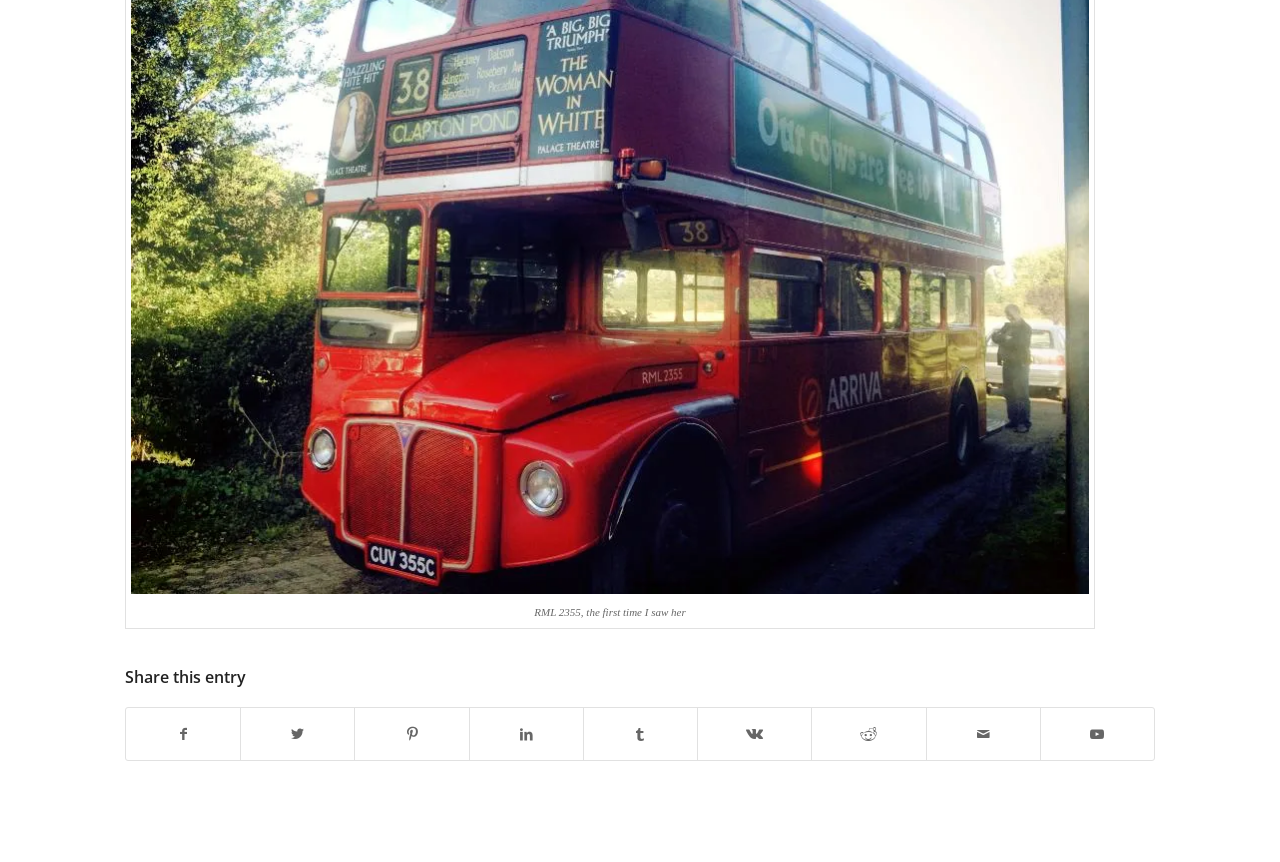What is the purpose of the 'Share this entry' section?
Answer with a single word or phrase by referring to the visual content.

To share the entry on social media